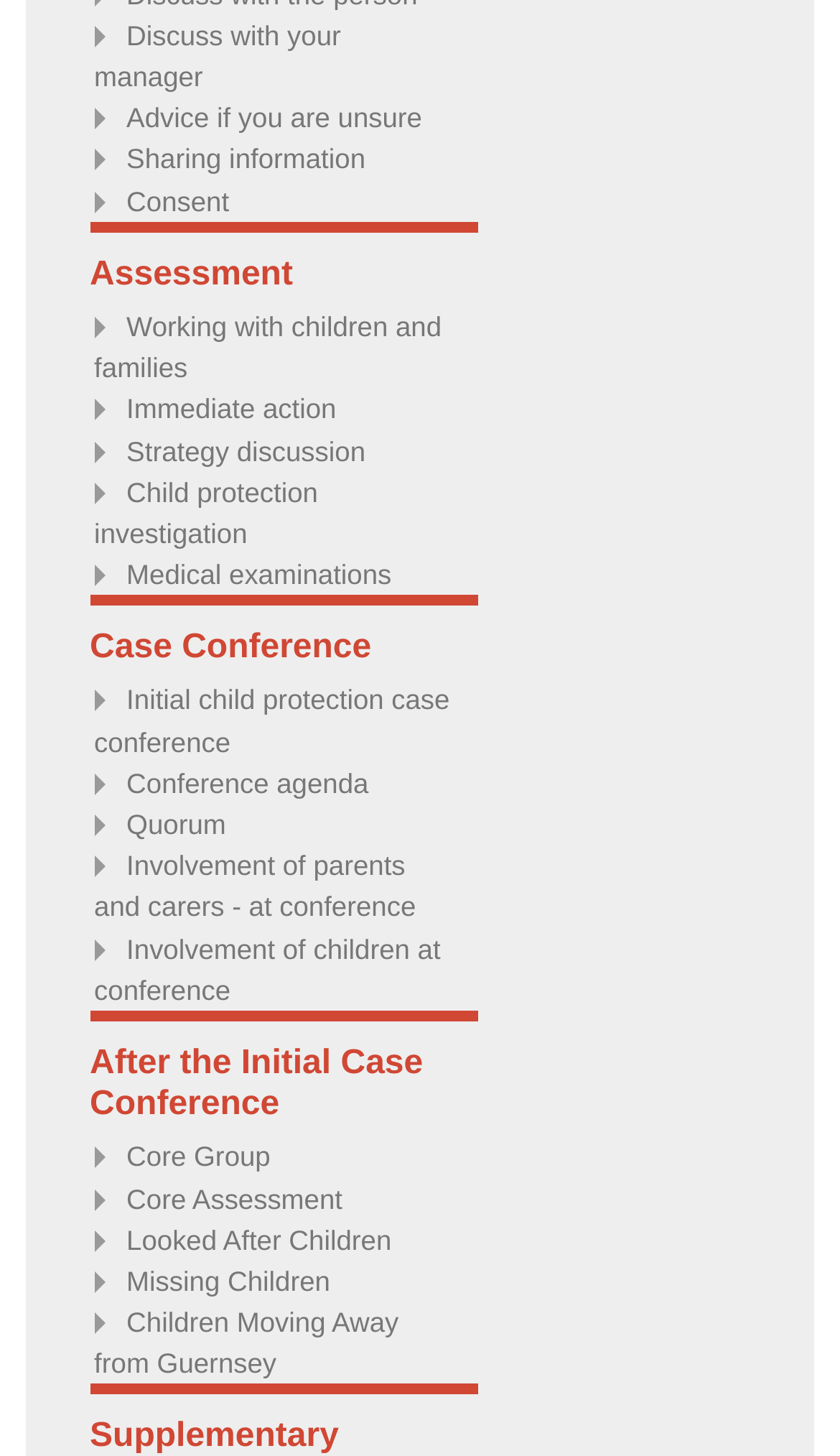Respond to the question below with a concise word or phrase:
What is the last link on the webpage?

Children Moving Away from Guernsey